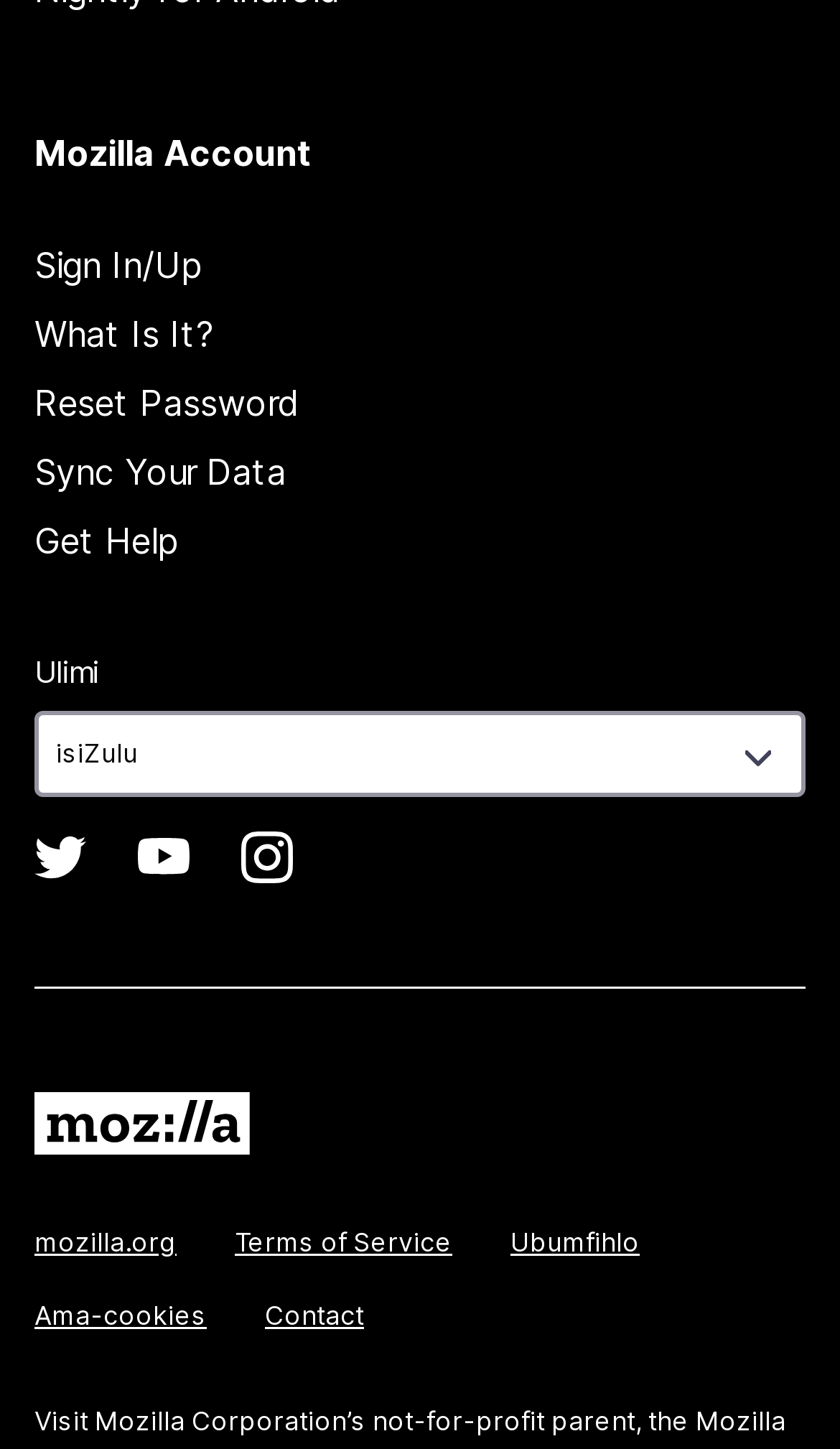Using the information in the image, give a detailed answer to the following question: How many social media links are available?

I counted the number of social media links by looking at the links with icons, which are Twitter, YouTube, and Instagram.